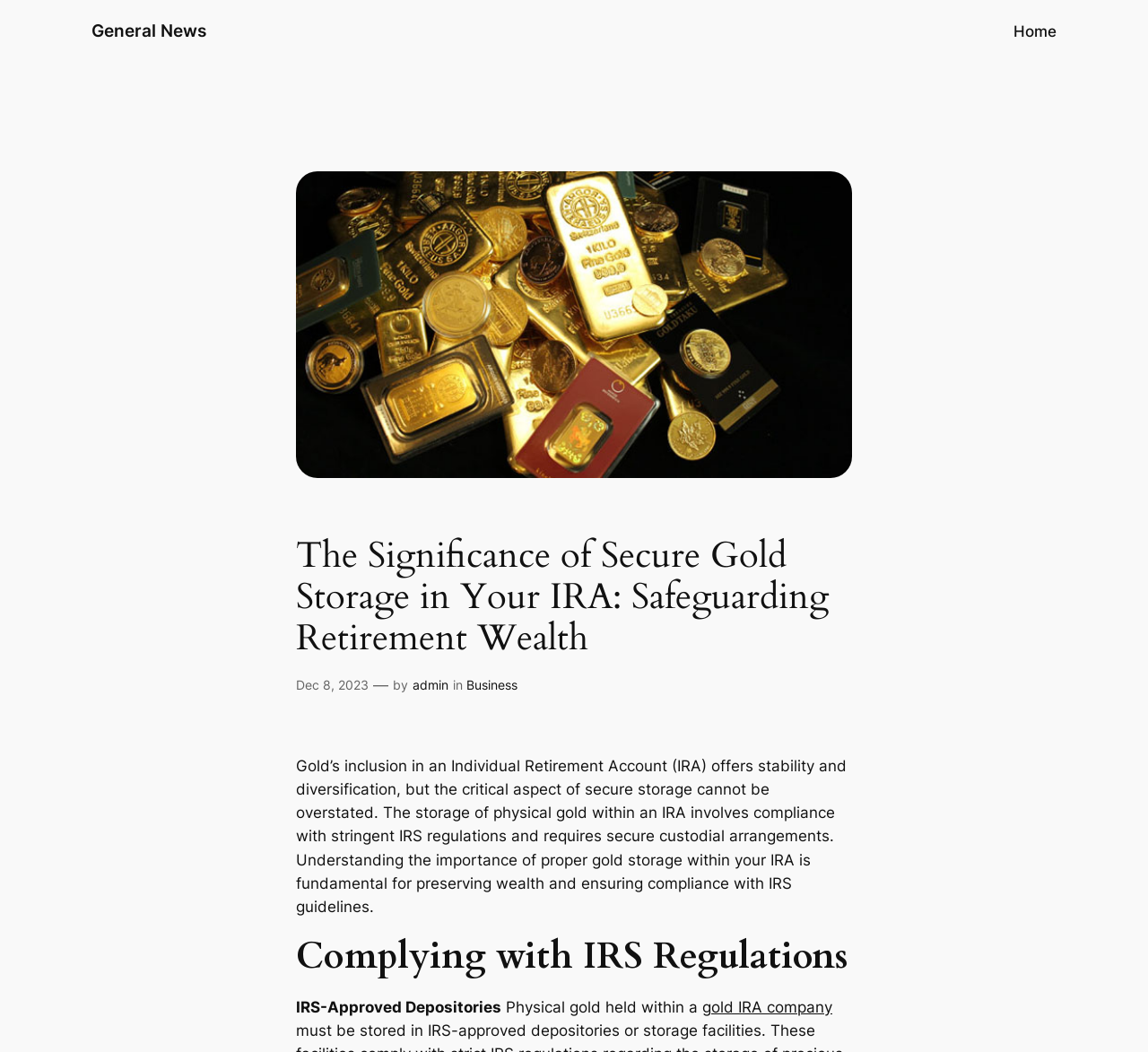Please identify the primary heading on the webpage and return its text.

The Significance of Secure Gold Storage in Your IRA: Safeguarding Retirement Wealth